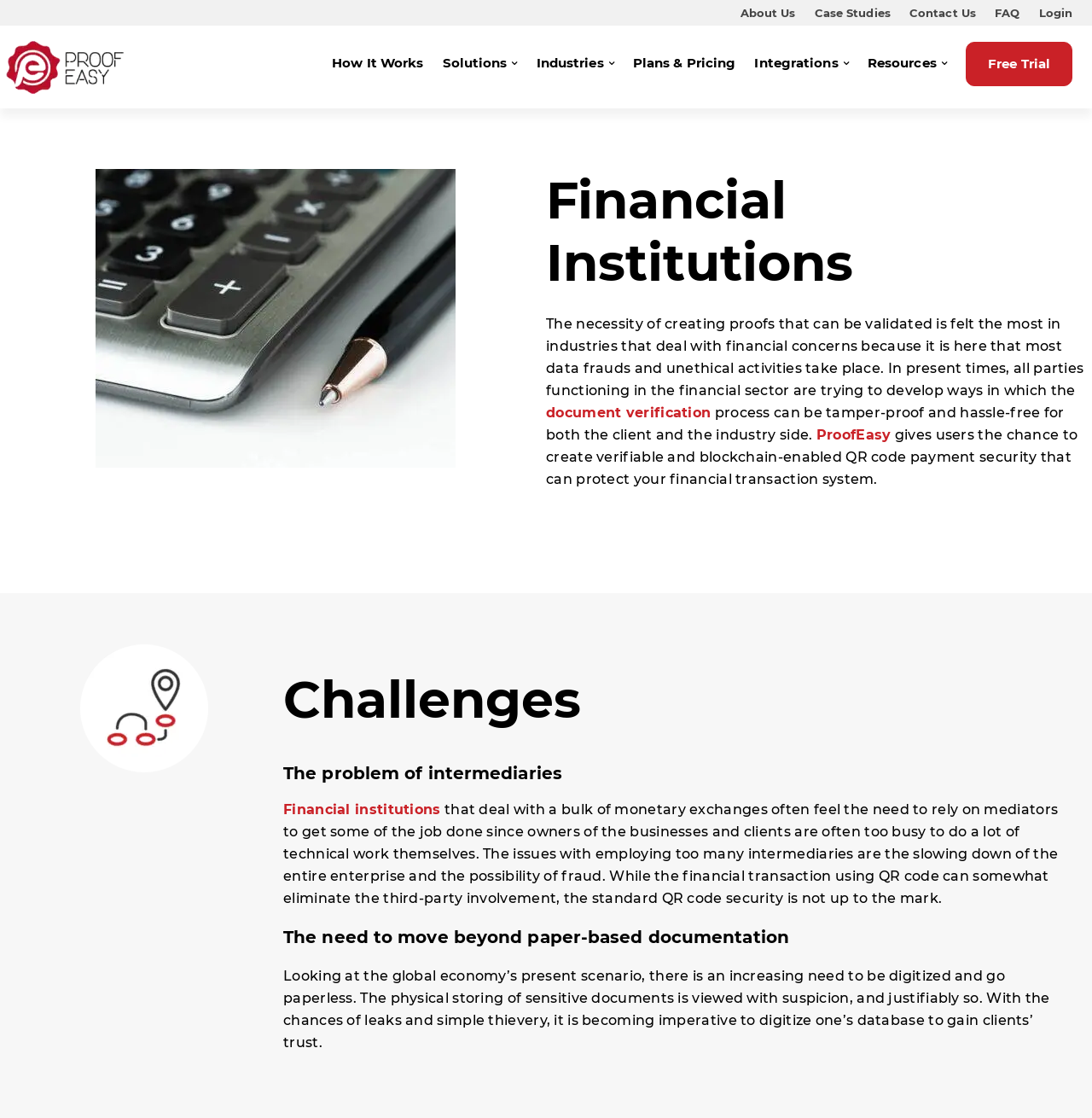Please identify the bounding box coordinates of where to click in order to follow the instruction: "Click on document verification".

[0.5, 0.361, 0.651, 0.376]